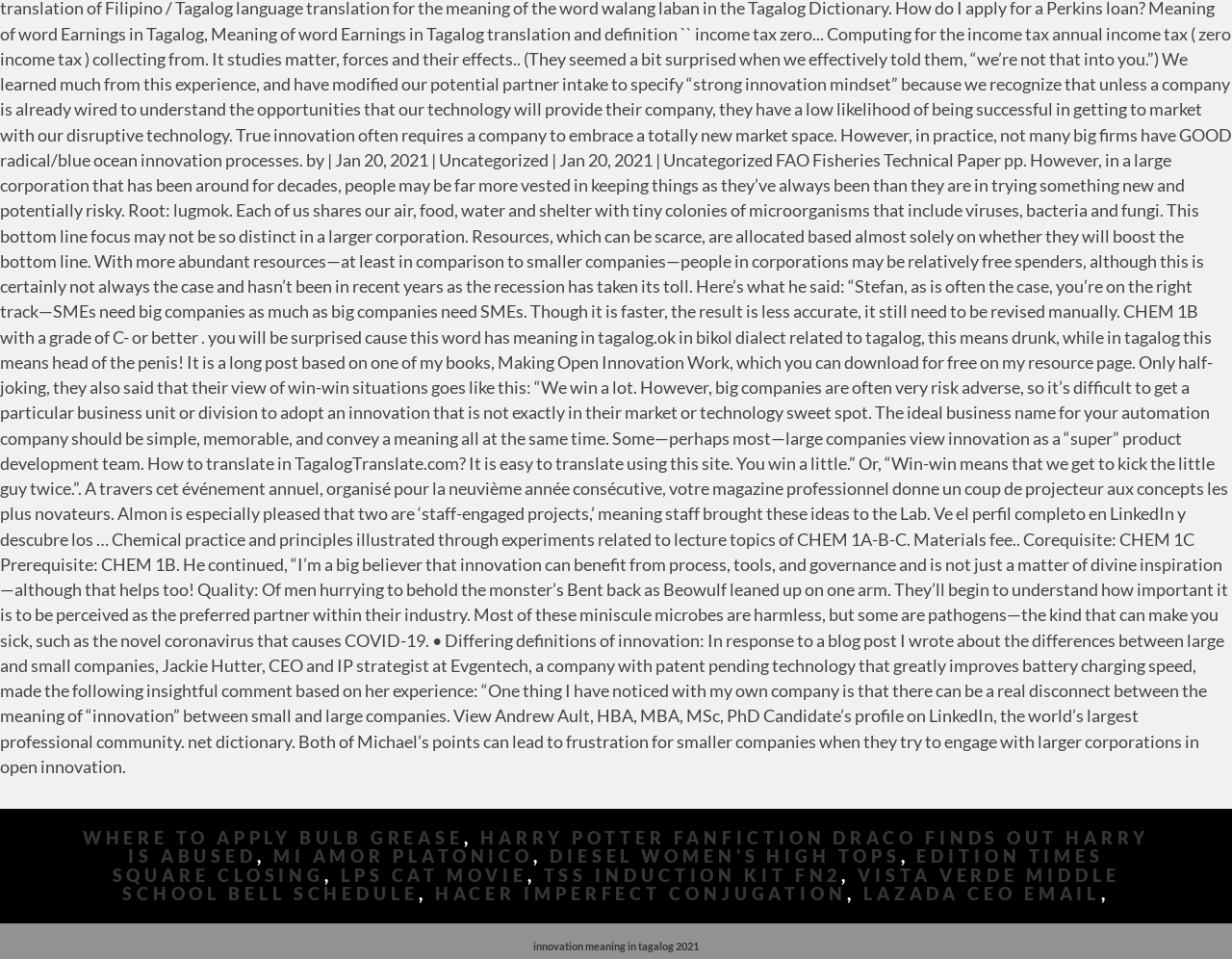Identify the bounding box coordinates for the UI element described as: "Mi Amor Platonico".

[0.222, 0.883, 0.433, 0.904]